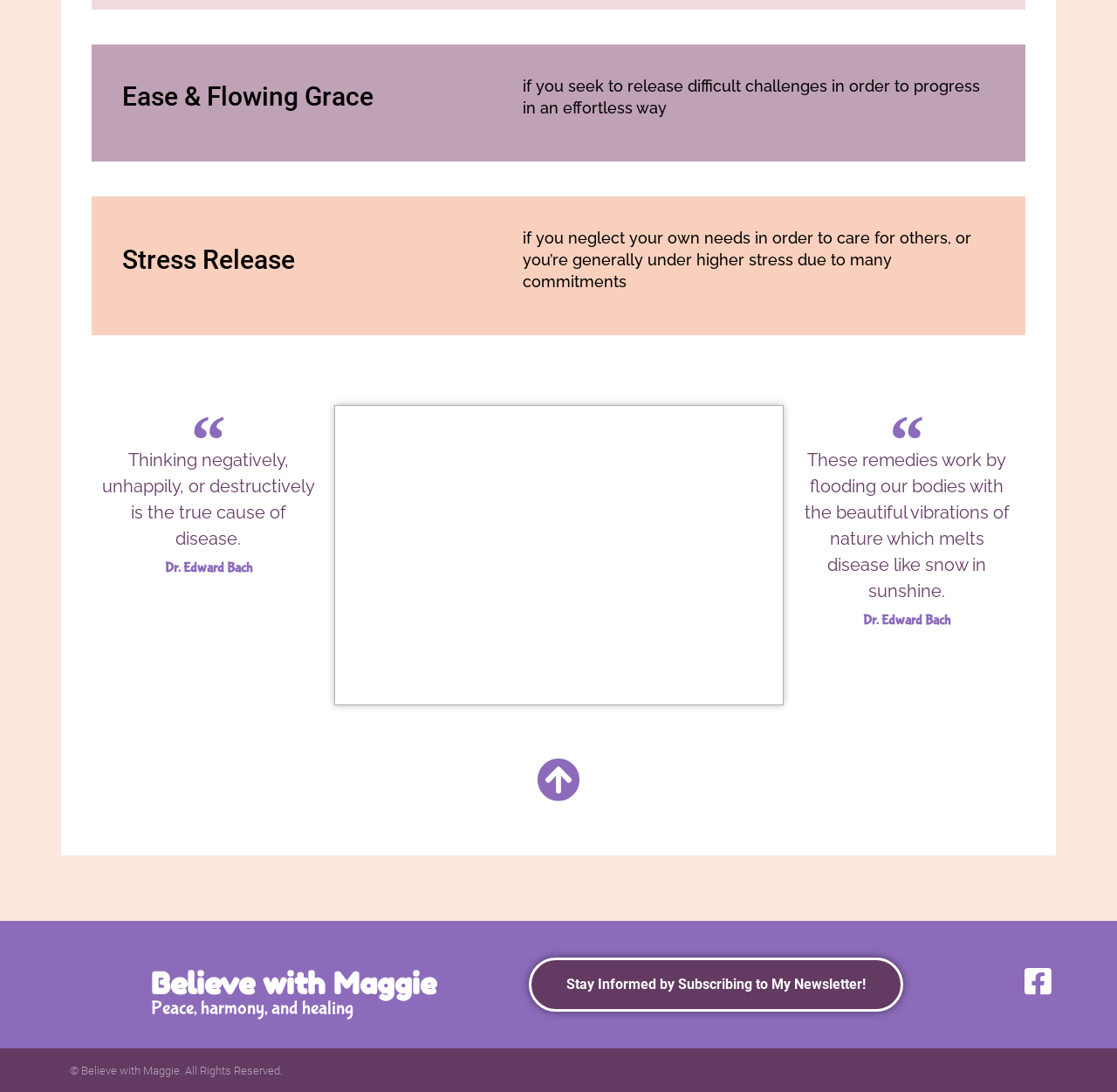What is the purpose of the remedies mentioned on the webpage?
Based on the image, give a one-word or short phrase answer.

to melt disease